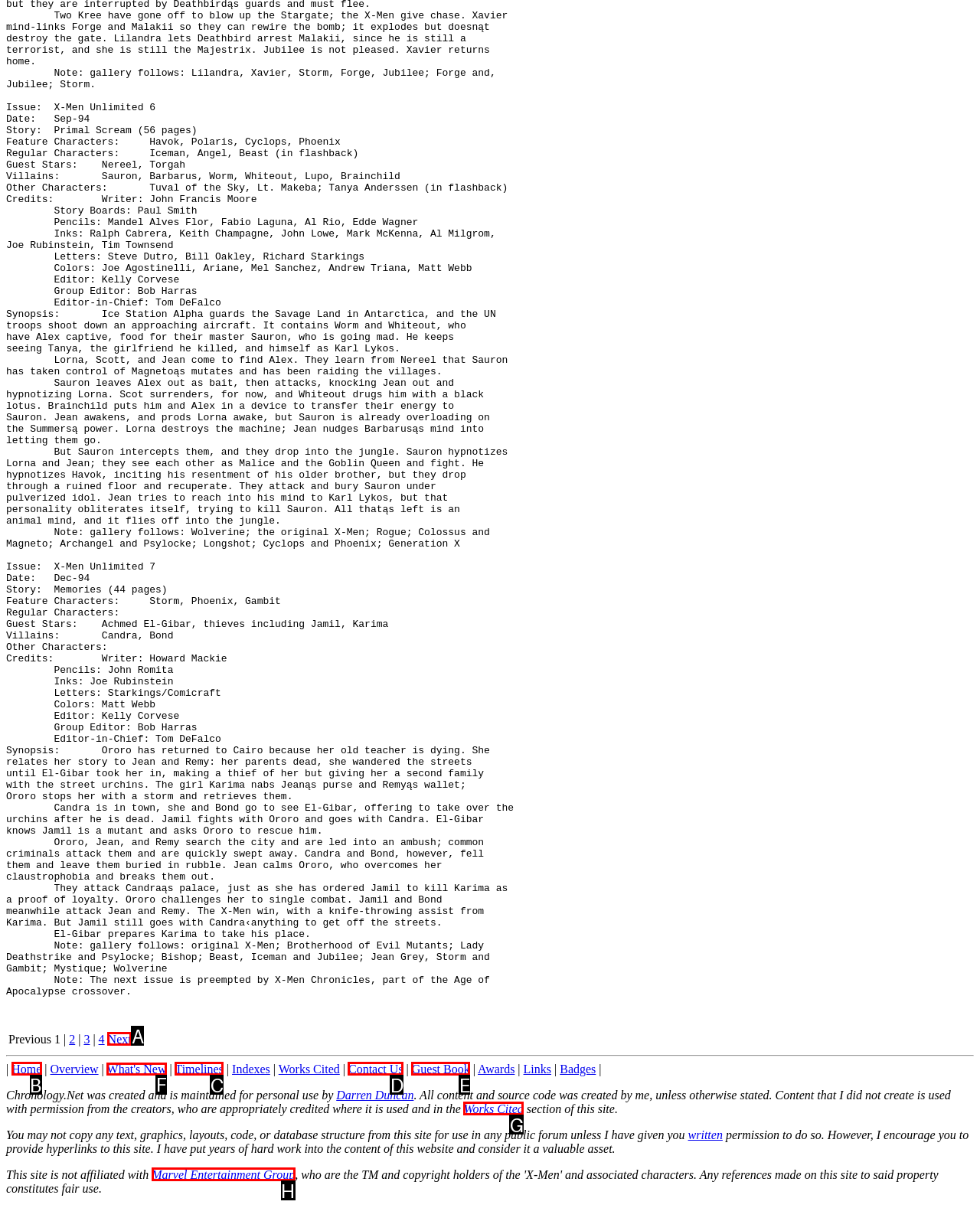From the given options, choose the one to complete the task: Check the What's New section
Indicate the letter of the correct option.

F